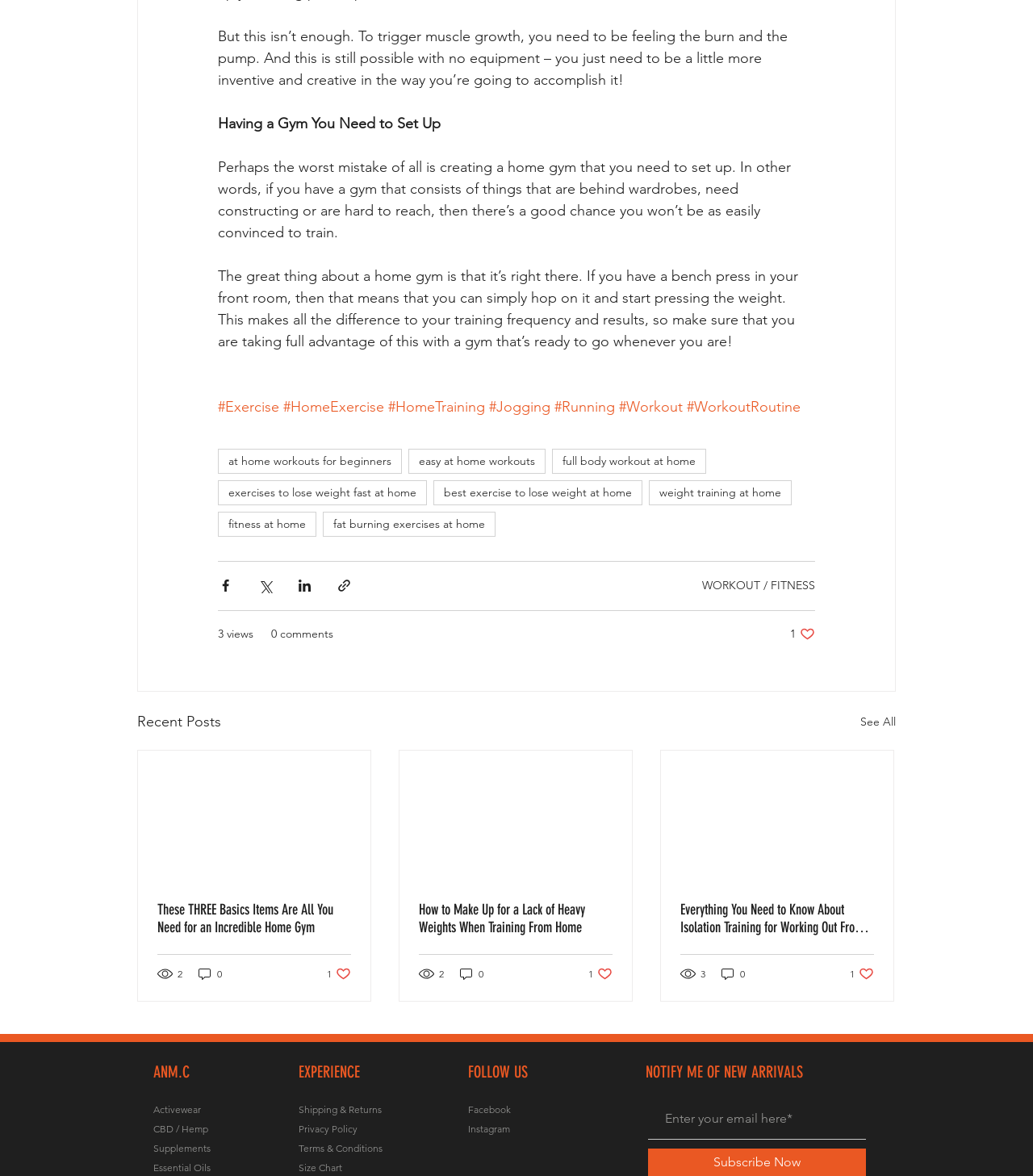Use a single word or phrase to respond to the question:
What is the main topic of this webpage?

Fitness